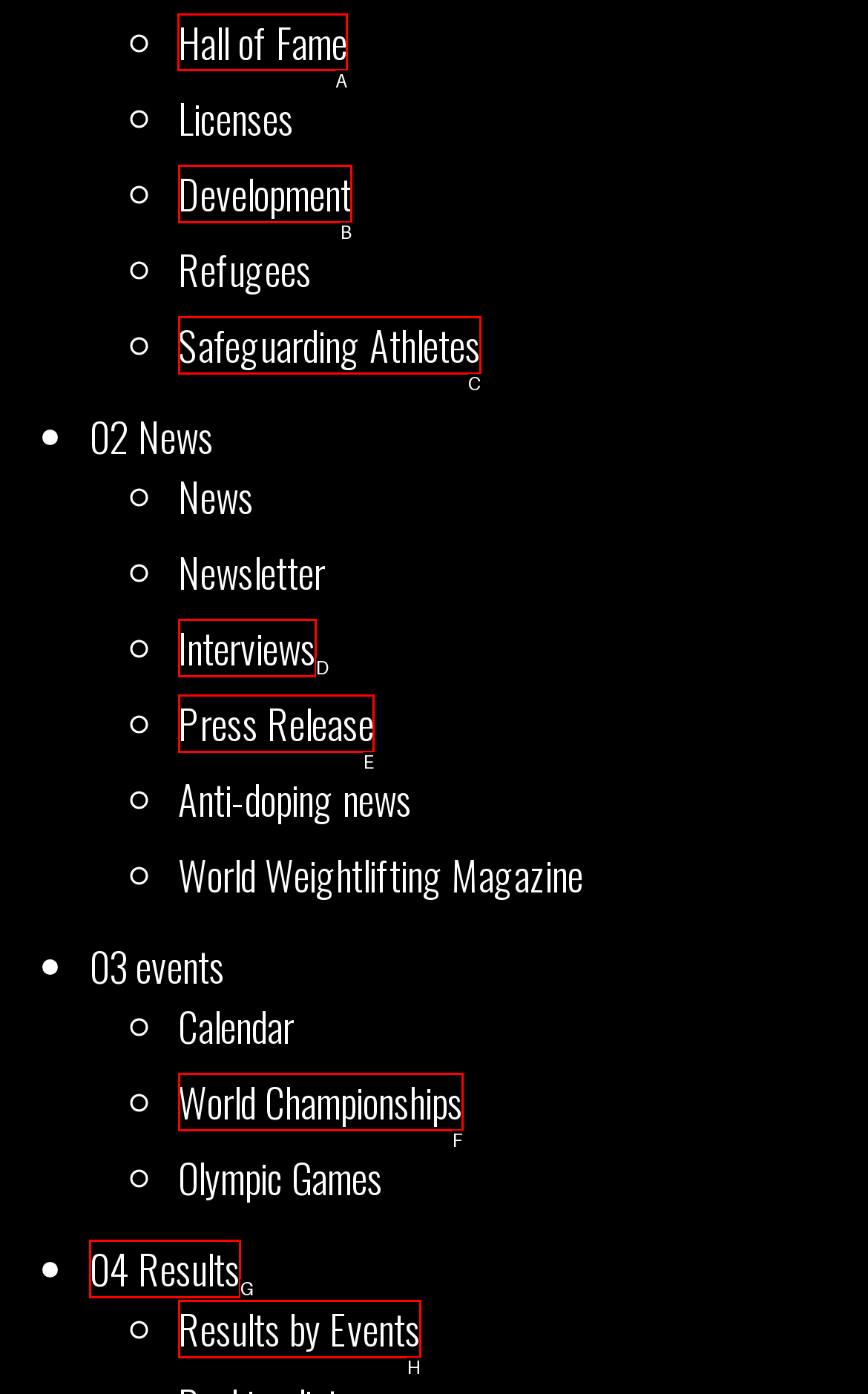Determine the HTML element to be clicked to complete the task: Go to Hall of Fame. Answer by giving the letter of the selected option.

A